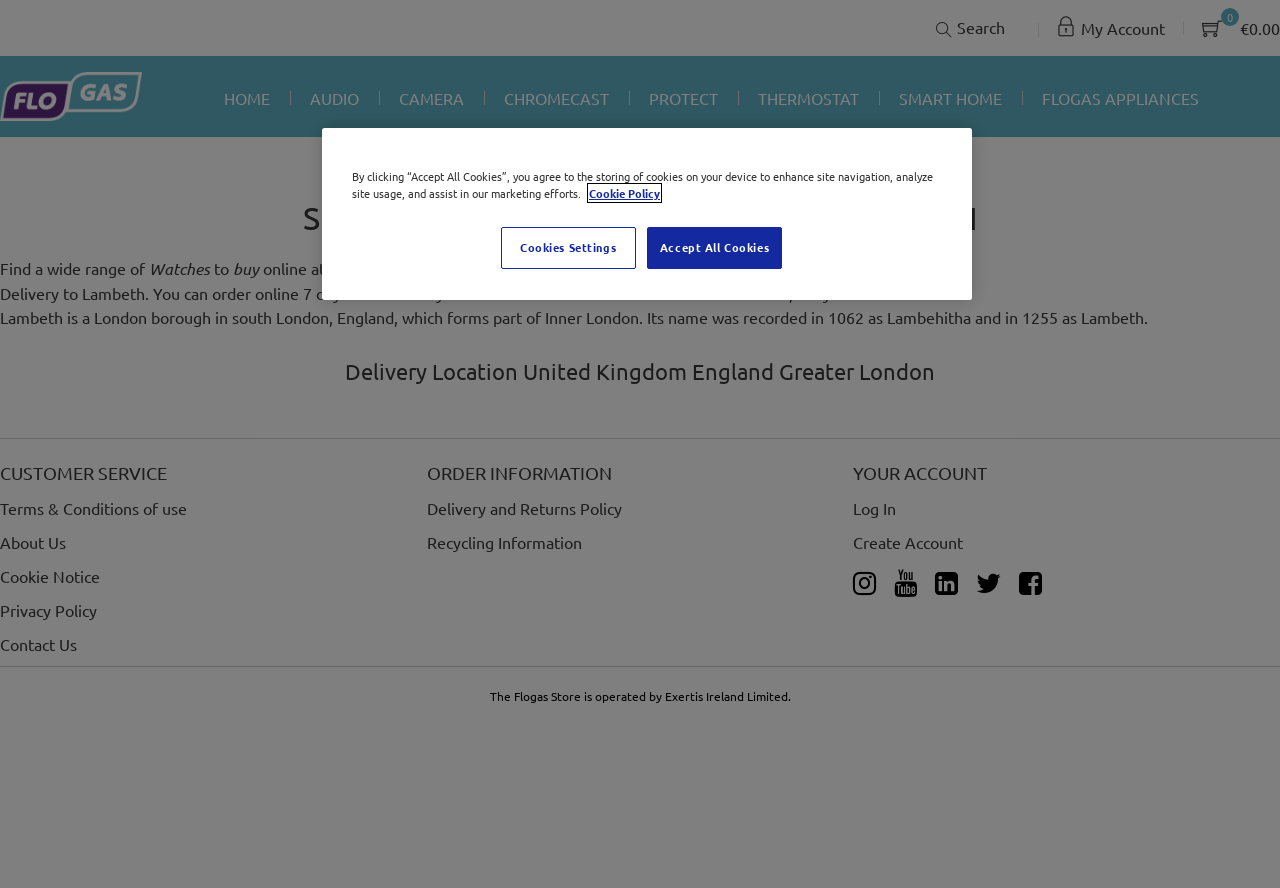Please identify the bounding box coordinates of the element's region that should be clicked to execute the following instruction: "Go to My Account". The bounding box coordinates must be four float numbers between 0 and 1, i.e., [left, top, right, bottom].

[0.825, 0.018, 0.91, 0.045]